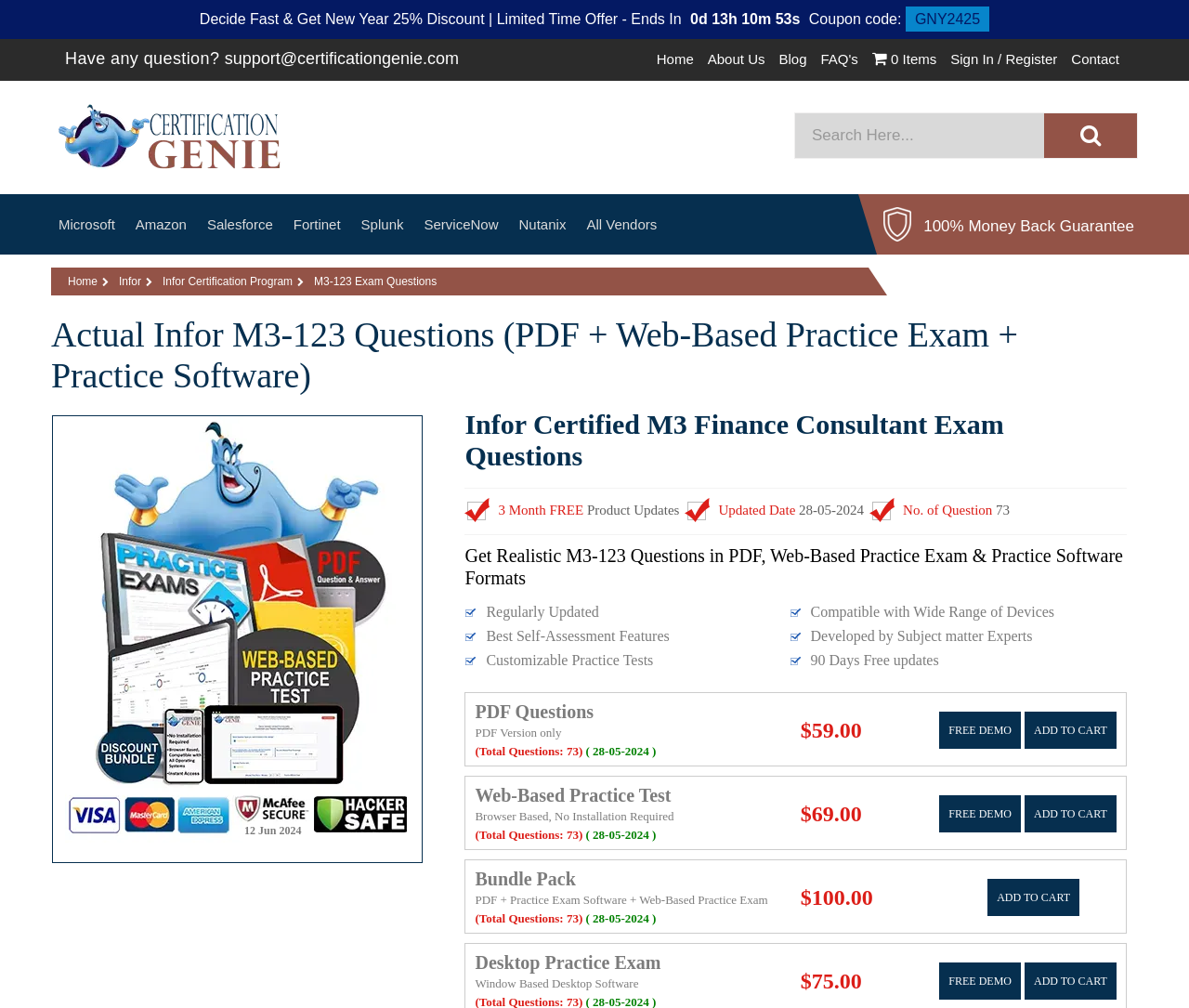Please locate and retrieve the main header text of the webpage.

Actual Infor M3-123 Questions (PDF + Web-Based Practice Exam + Practice Software)